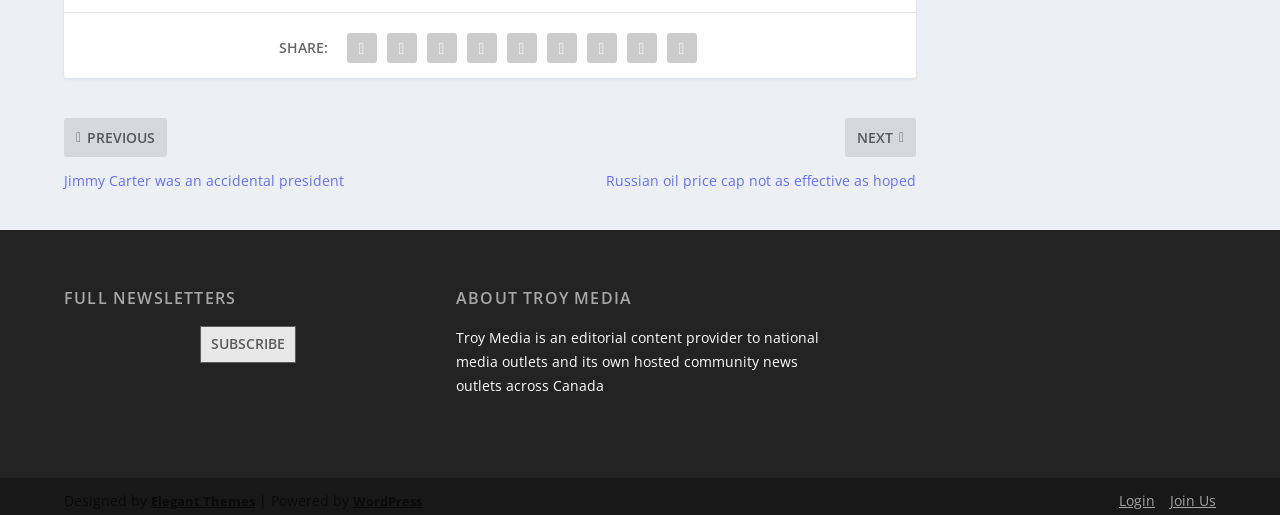How many links are there at the bottom right corner?
Using the screenshot, give a one-word or short phrase answer.

2